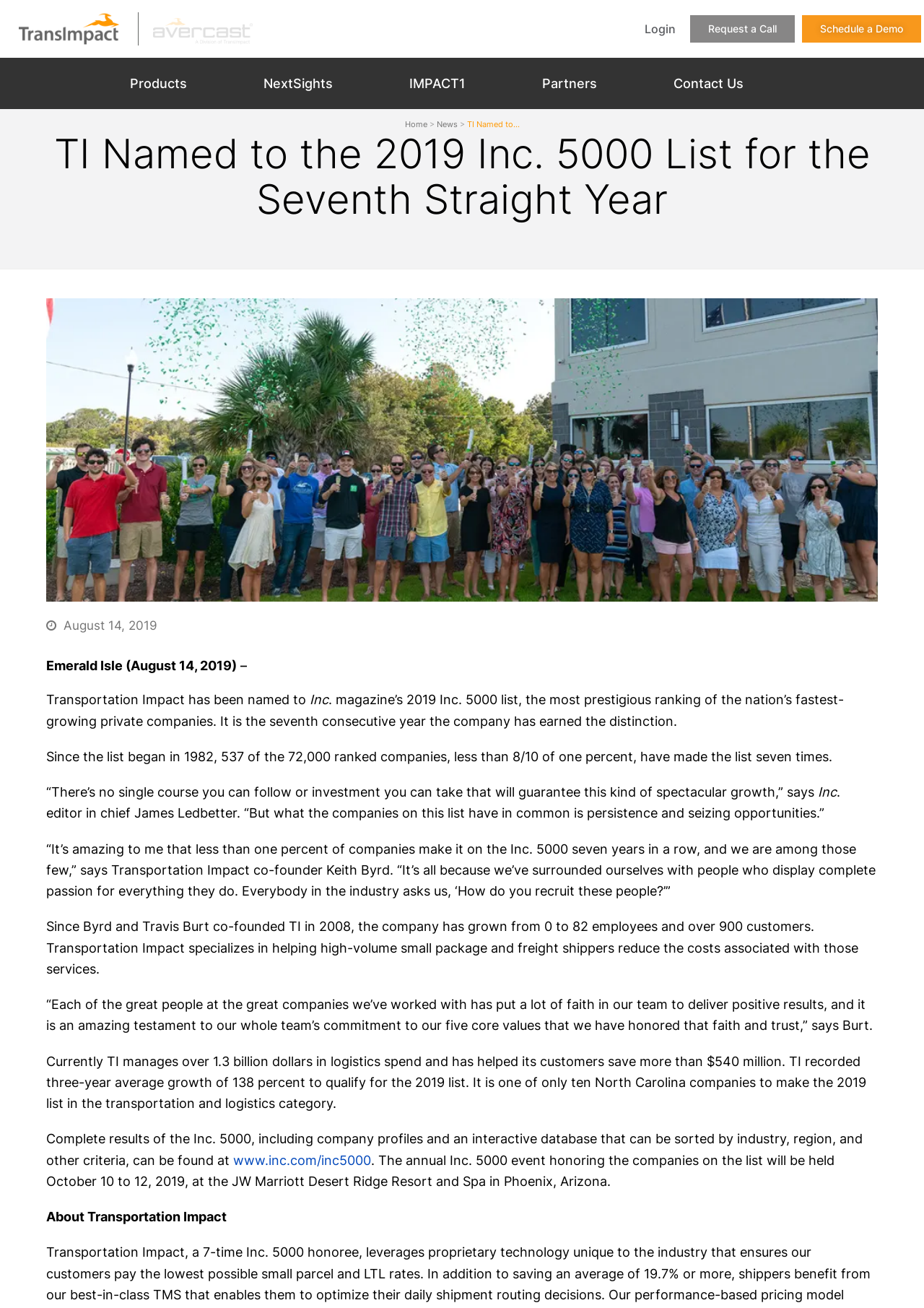Please specify the bounding box coordinates of the clickable section necessary to execute the following command: "Click the 'Contact Us' link".

[0.715, 0.055, 0.819, 0.072]